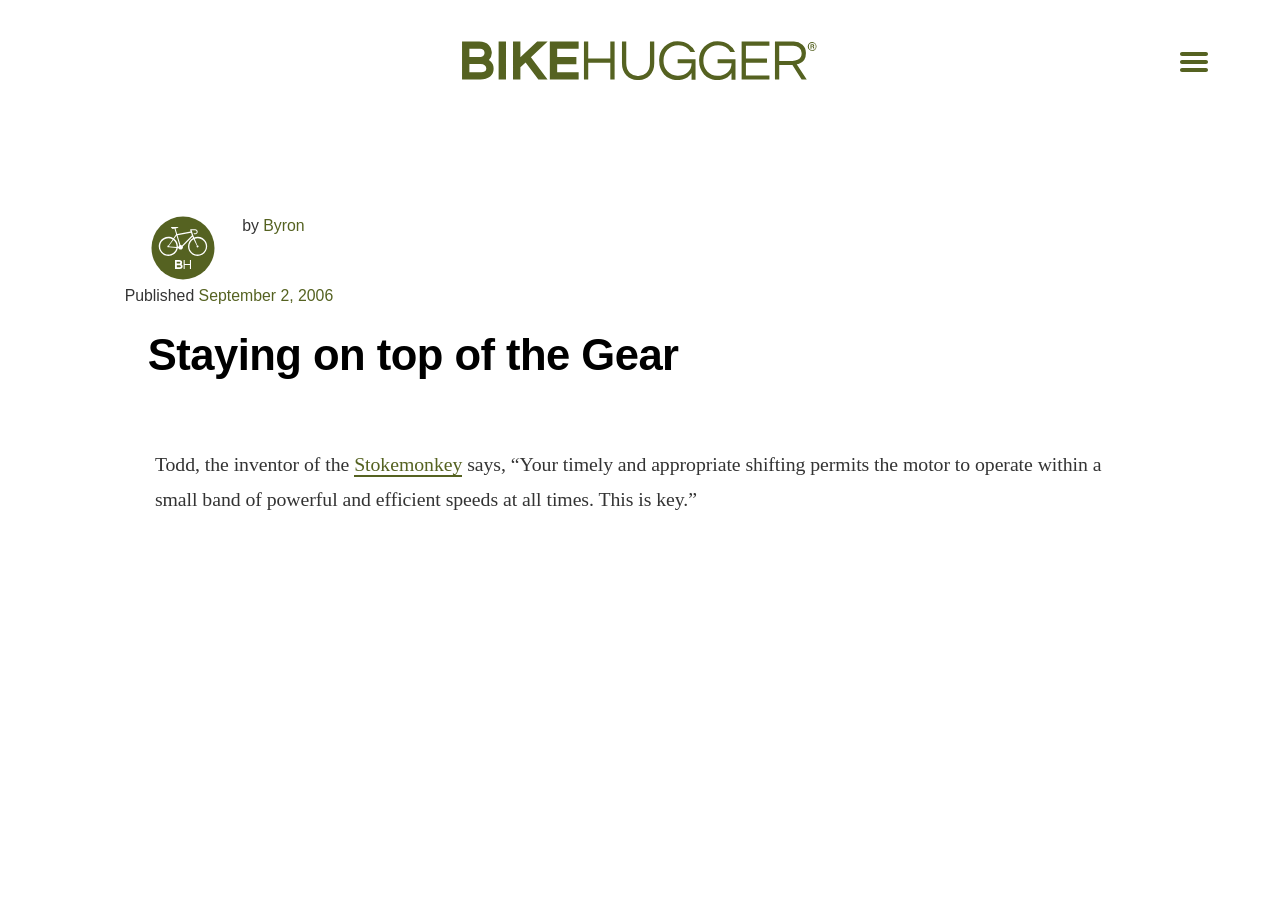Your task is to find and give the main heading text of the webpage.

Staying on top of the Gear